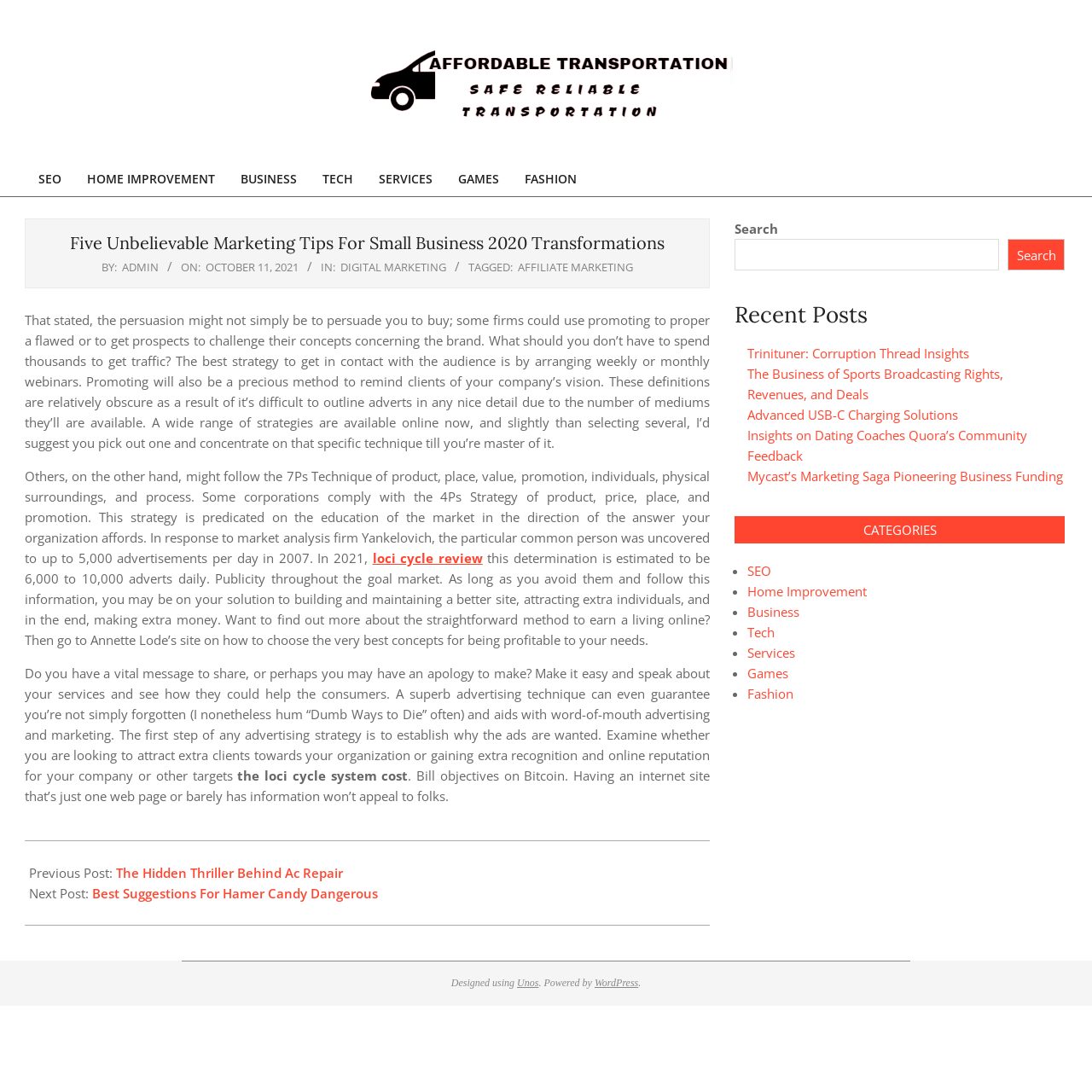Specify the bounding box coordinates of the area to click in order to follow the given instruction: "Search for something in the search box."

[0.673, 0.219, 0.915, 0.248]